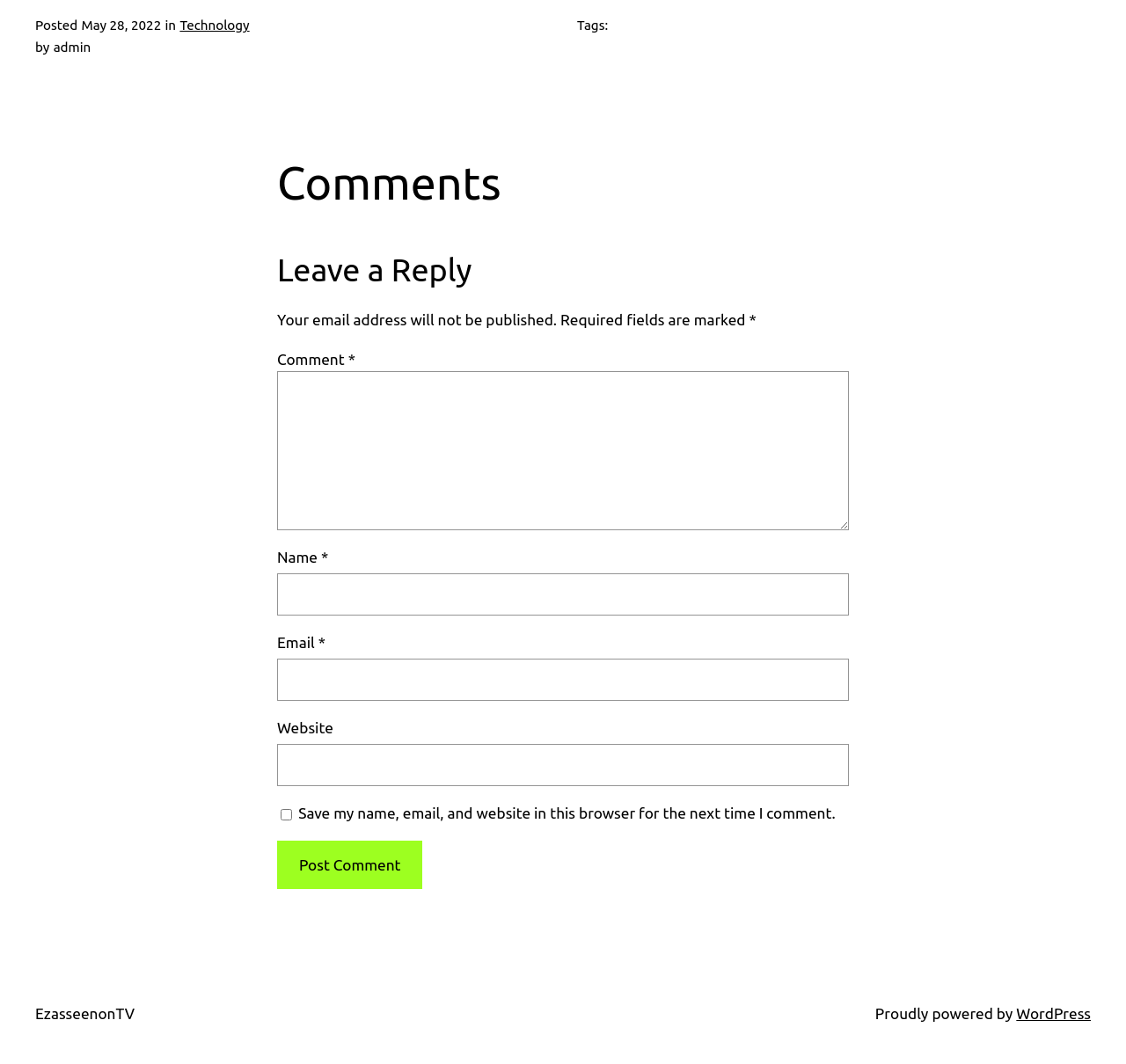What is the purpose of the checkbox?
Provide a detailed and extensive answer to the question.

The checkbox is located below the comment form and says 'Save my name, email, and website in this browser for the next time I comment.' This suggests that its purpose is to save the commenter's information for future comments.